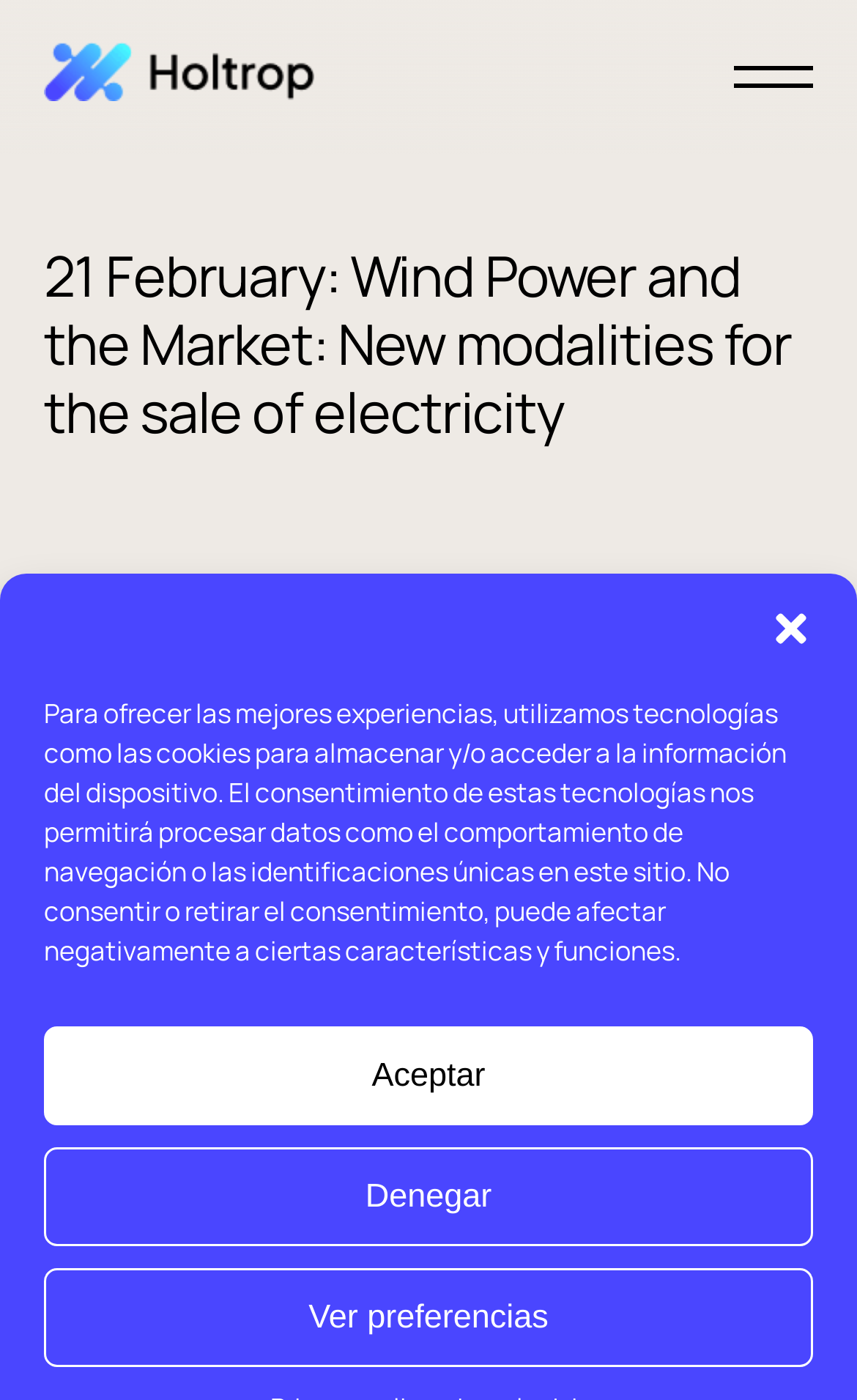Provide an in-depth caption for the webpage.

The webpage appears to be an event page for a conference titled "Wind Power and the Market: New modalities for the sale of electricity" organized by the Wind Power Business Association. 

At the top-right corner, there is a "close-dialog" button. Below it, there is a static text block that explains the use of cookies and technologies to store and access device information. This text block spans almost the entire width of the page. 

Underneath the text block, there are three buttons aligned horizontally: "Aceptar", "Denegar", and "Ver preferencias". These buttons are positioned near the bottom of the page.

On the top-left corner, there is a dark logo of "Holtrop". 

Below the logo, there is a button with no text. Inside this button, there is a heading that displays the title of the conference. 

Below the heading, there is a paragraph of text that describes the conference, including the date, location, and purpose. 

Following the paragraph, there is another block of text that mentions Piet Holtrop's speech on legal and regulatory issues associated with different contractual models for the sale and purchase of electricity. 

At the end of this text block, there is a link to access the program, and another link to register for the event.